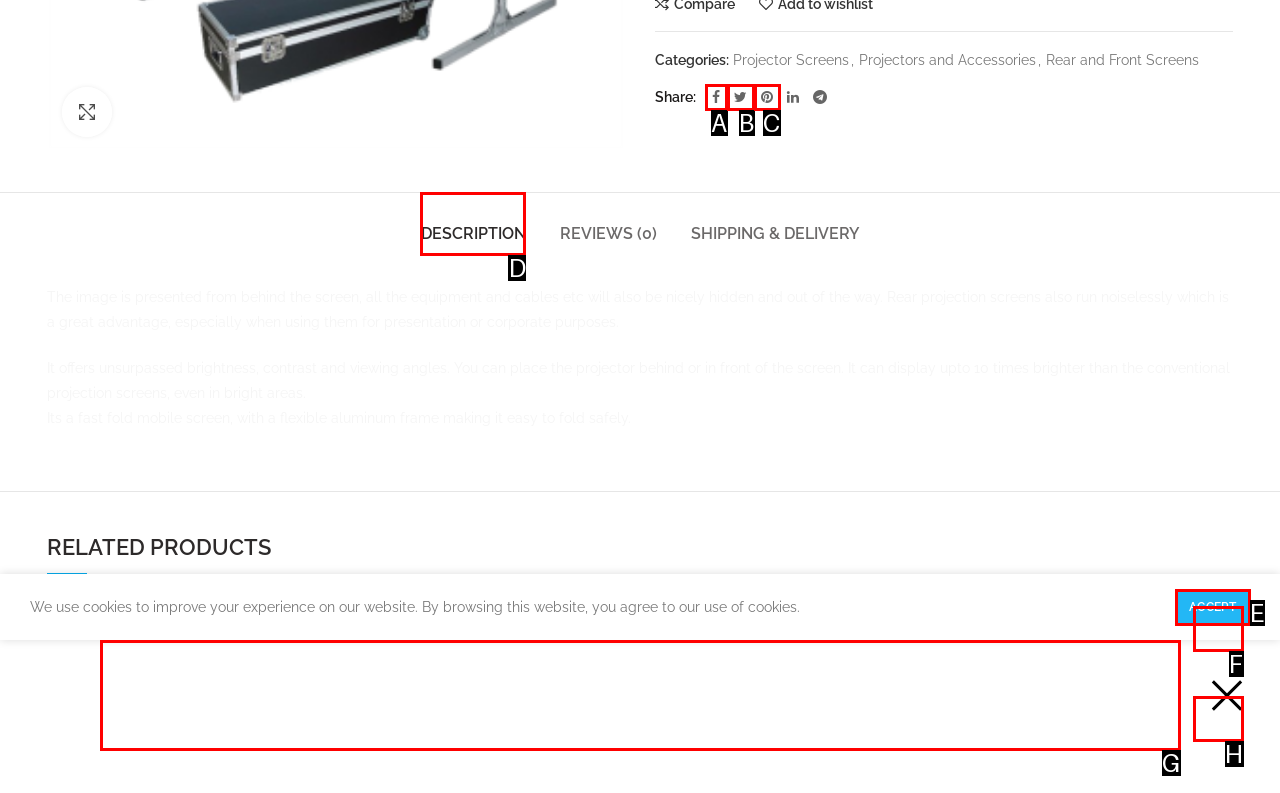Determine the HTML element that best matches this description: About Us from the given choices. Respond with the corresponding letter.

None